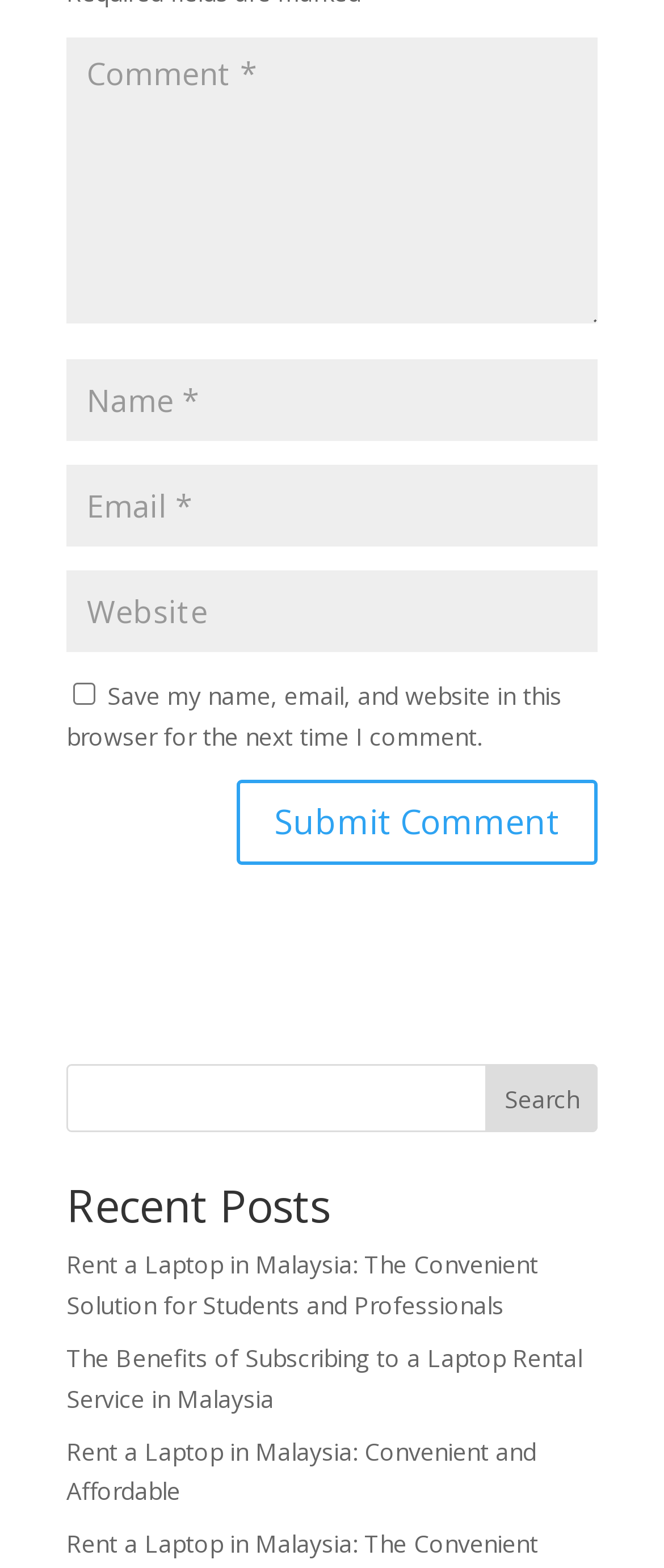Can you provide the bounding box coordinates for the element that should be clicked to implement the instruction: "Contact us"?

None